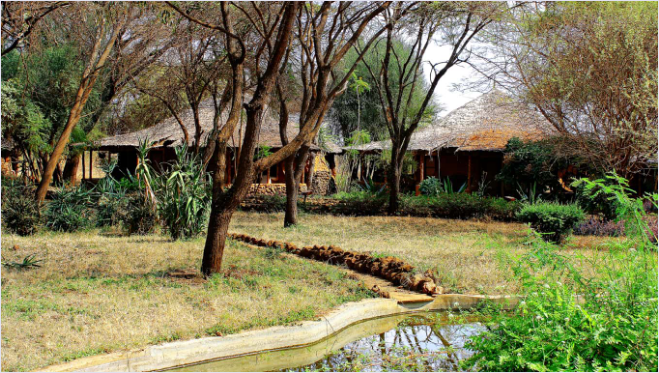Describe every aspect of the image in depth.

The image showcases the serene and picturesque setting of Amboseli Sopa Lodge, located at the foot of the majestic Kilimanjaro in Kenya. The scene captures the lodge’s unique architecture, featuring rondavel-style guest rooms harmoniously integrated into the lush landscape. Surrounded by trees and verdant greenery, the lodge exudes a tranquil atmosphere, inviting guests to connect with nature. A gently curving pathway extends through the soft grasses, leading towards the inviting waters of a small pond, enhancing the sense of peace and relaxation. This idyllic environment not only provides stunning views but also exemplifies the commitment to preserving the local landscape, making it an ideal retreat for those seeking adventure and comfort in the heart of Africa.